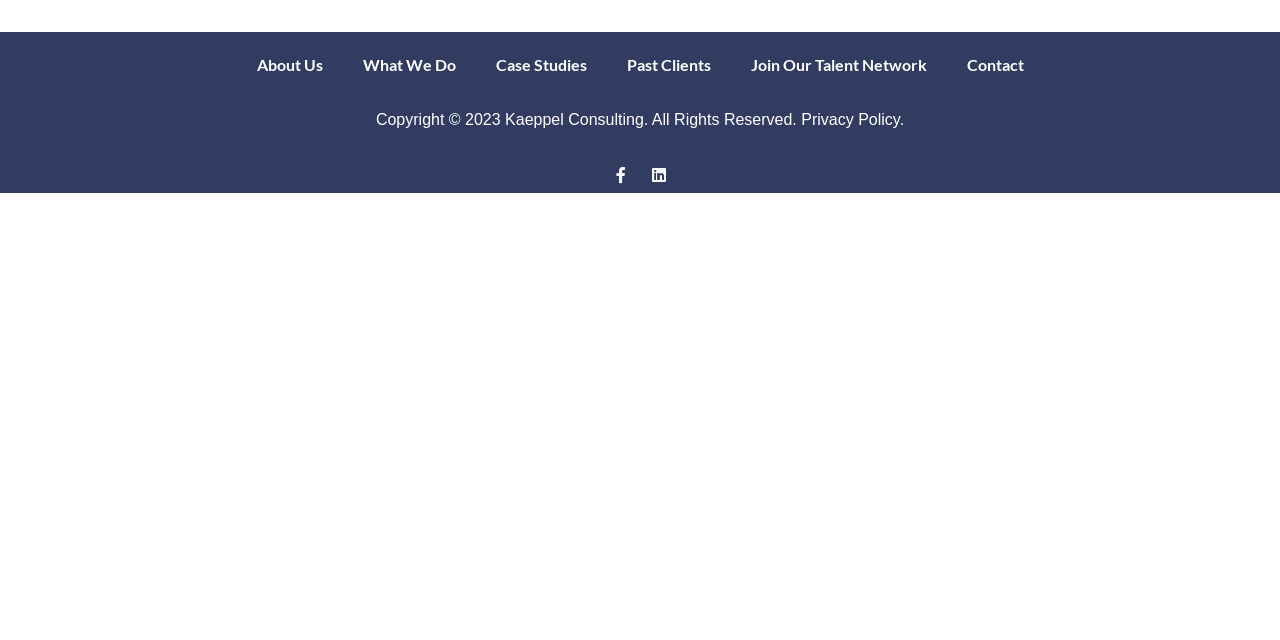Mark the bounding box of the element that matches the following description: "What We Do".

[0.268, 0.066, 0.371, 0.138]